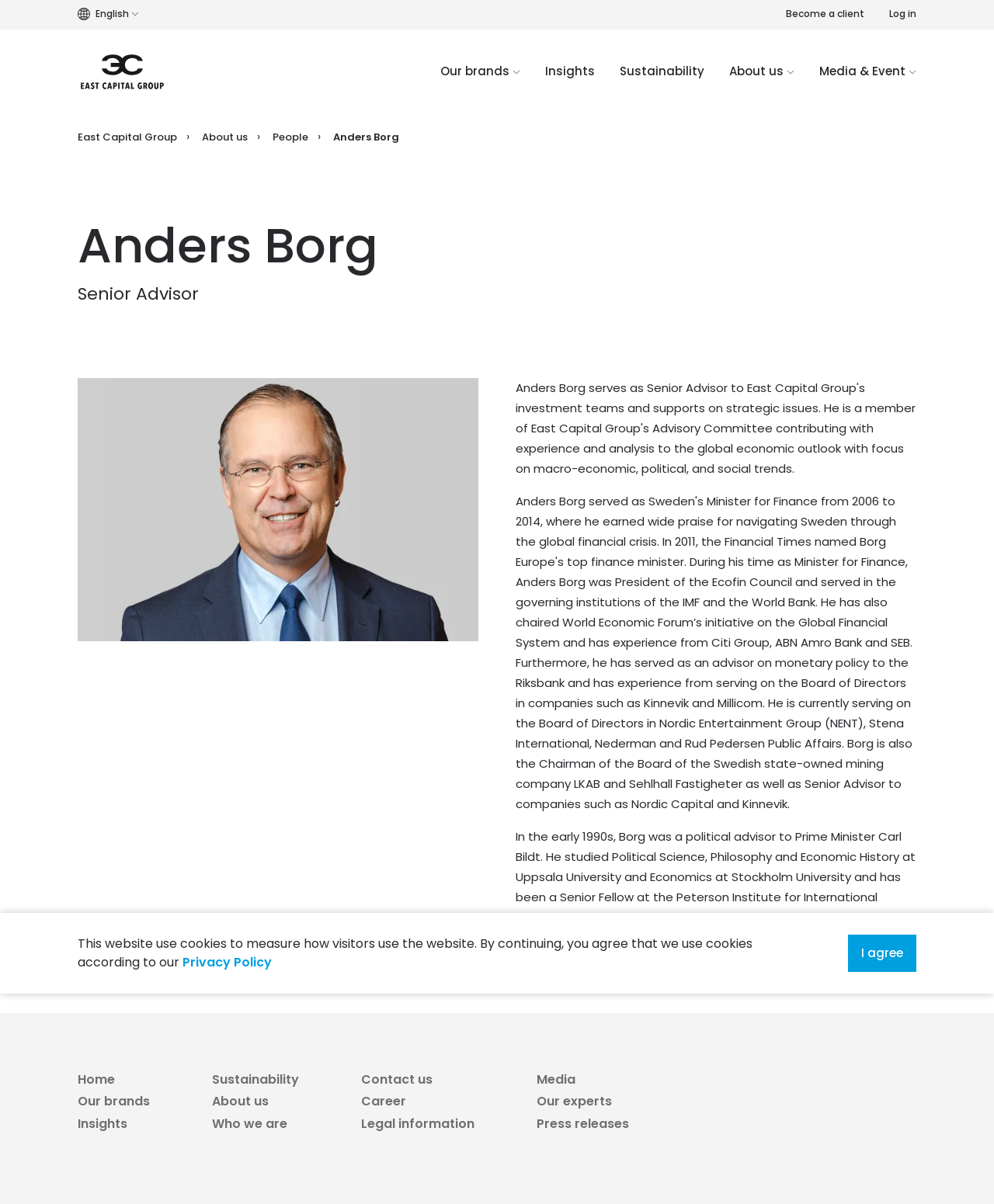Please identify the bounding box coordinates of the clickable area that will fulfill the following instruction: "Learn more about East Capital Group". The coordinates should be in the format of four float numbers between 0 and 1, i.e., [left, top, right, bottom].

[0.078, 0.107, 0.178, 0.12]